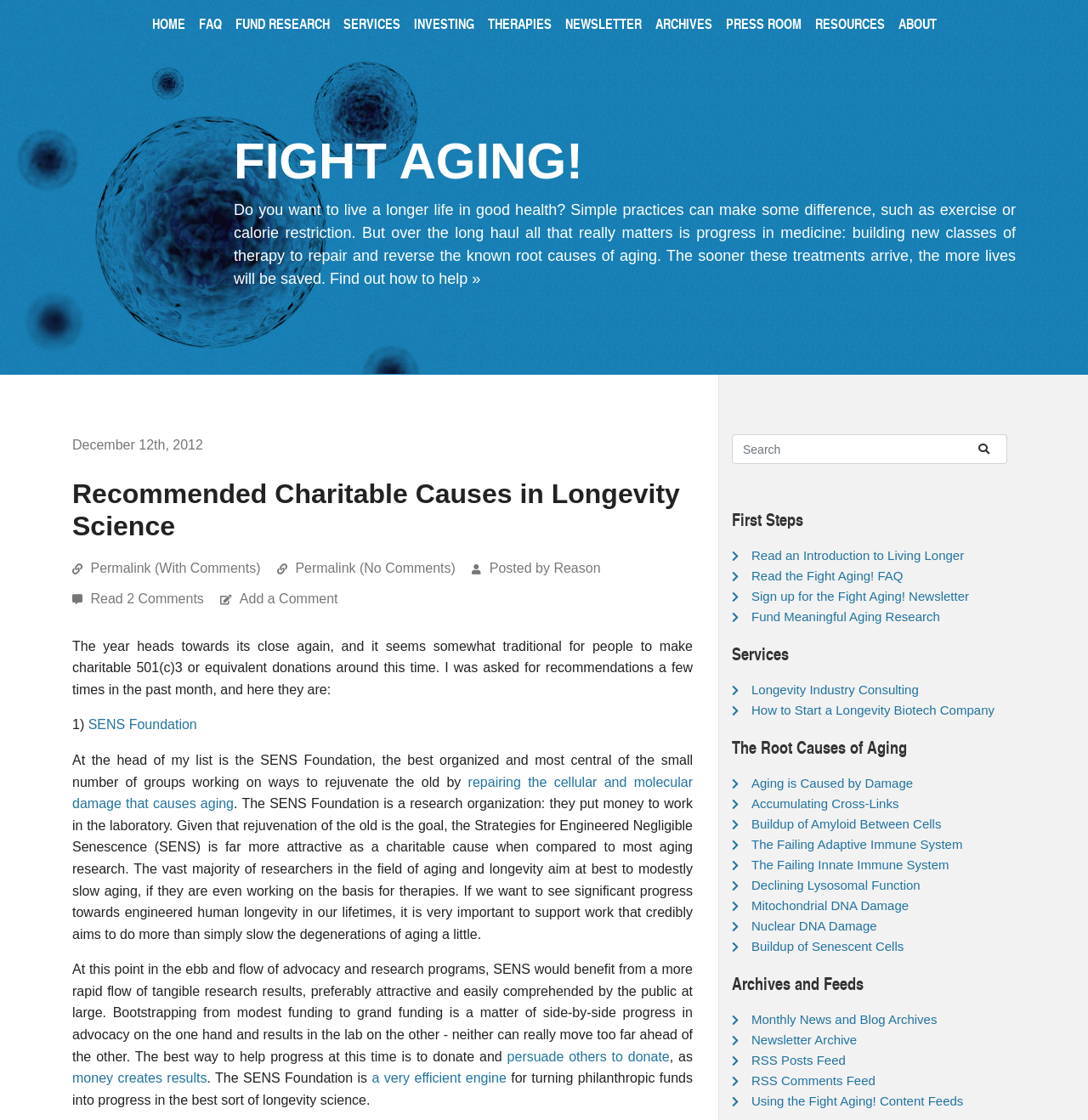Carefully examine the image and provide an in-depth answer to the question: What is the purpose of donating to the SENS Foundation?

According to the webpage, donating to the SENS Foundation supports research on longevity science, which aims to repair and reverse the known root causes of aging, and ultimately lead to engineered human longevity.